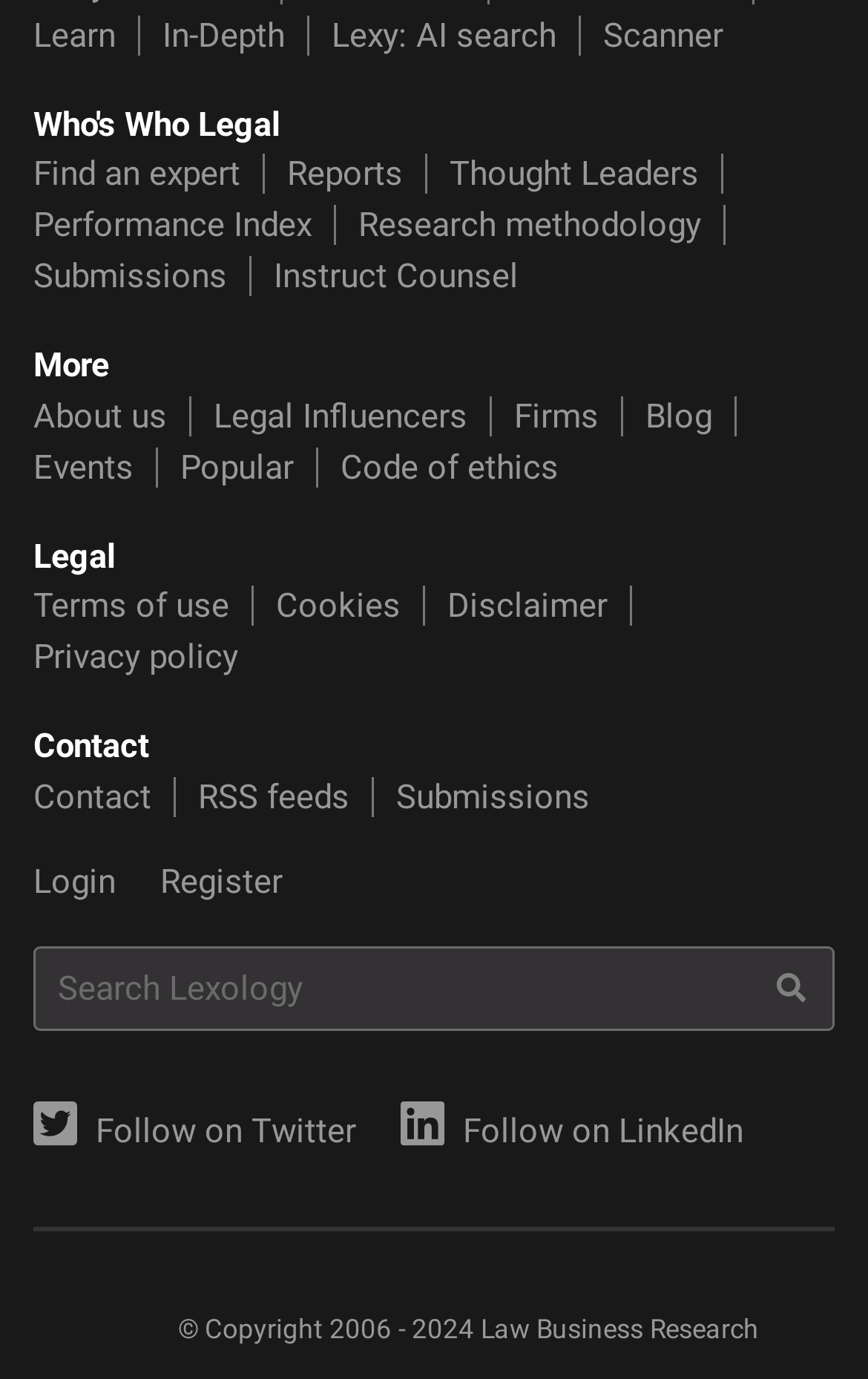Please identify the bounding box coordinates of the element that needs to be clicked to execute the following command: "Contact the website". Provide the bounding box using four float numbers between 0 and 1, formatted as [left, top, right, bottom].

[0.038, 0.527, 0.172, 0.556]